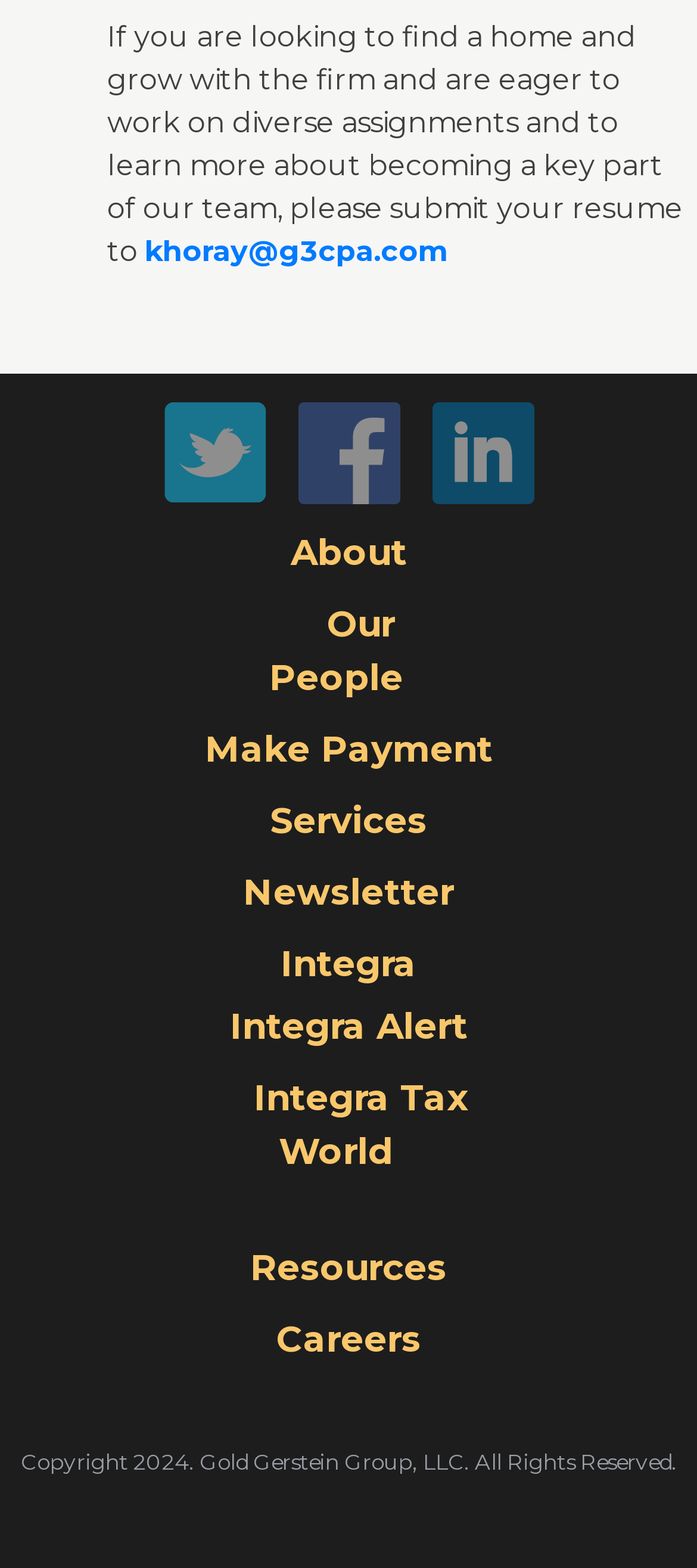What is the name of the company mentioned in the copyright text?
Based on the image, answer the question in a detailed manner.

The company name can be found in the static text element at the bottom of the webpage that says 'Copyright 2024. Gold Gerstein Group, LLC. All Rights Reserved'.